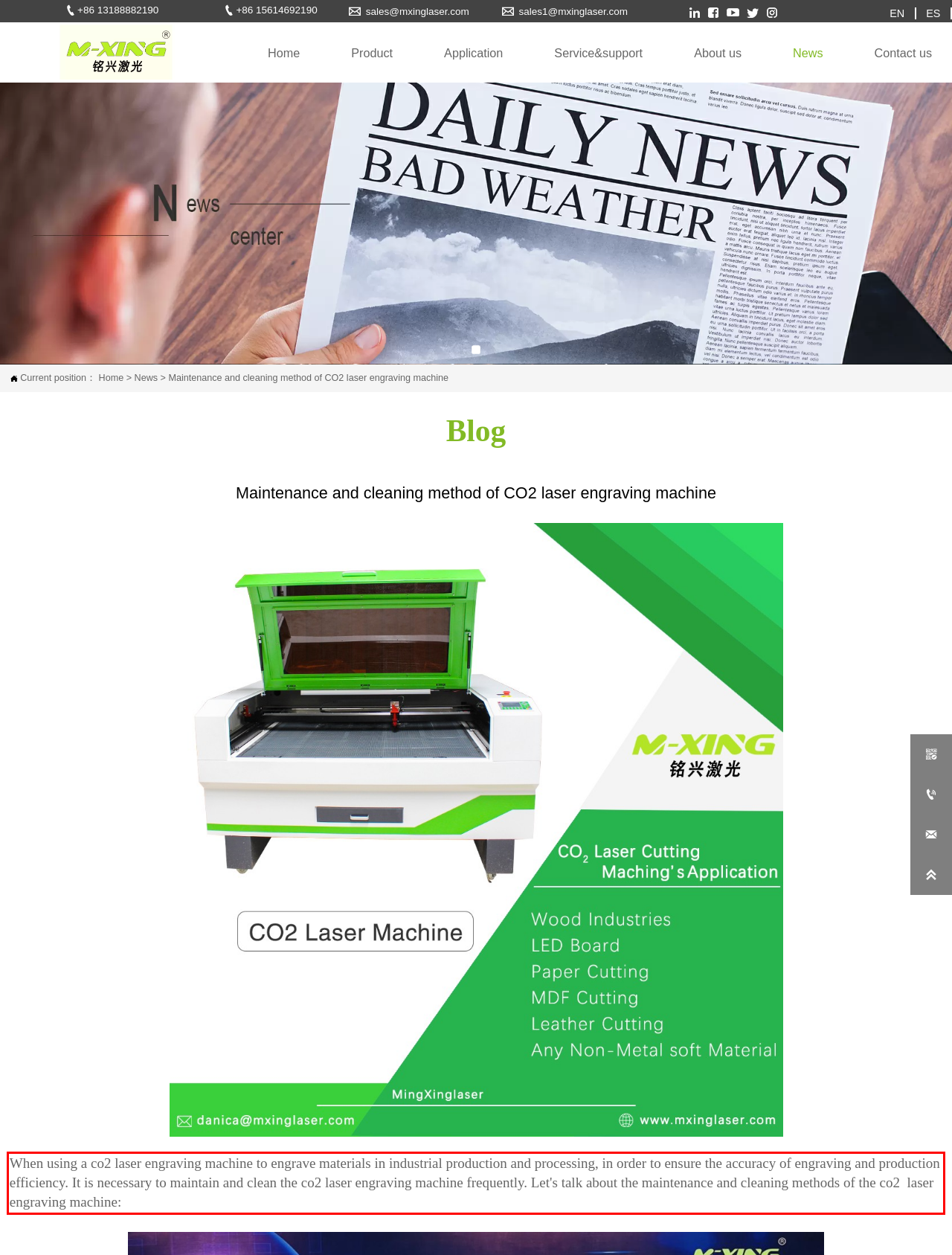Within the screenshot of the webpage, locate the red bounding box and use OCR to identify and provide the text content inside it.

When using a co2 laser engraving machine to engrave materials in industrial production and processing, in order to ensure the accuracy of engraving and production efficiency. It is necessary to maintain and clean the co2 laser engraving machine frequently. Let's talk about the maintenance and cleaning methods of the co2 laser engraving machine: